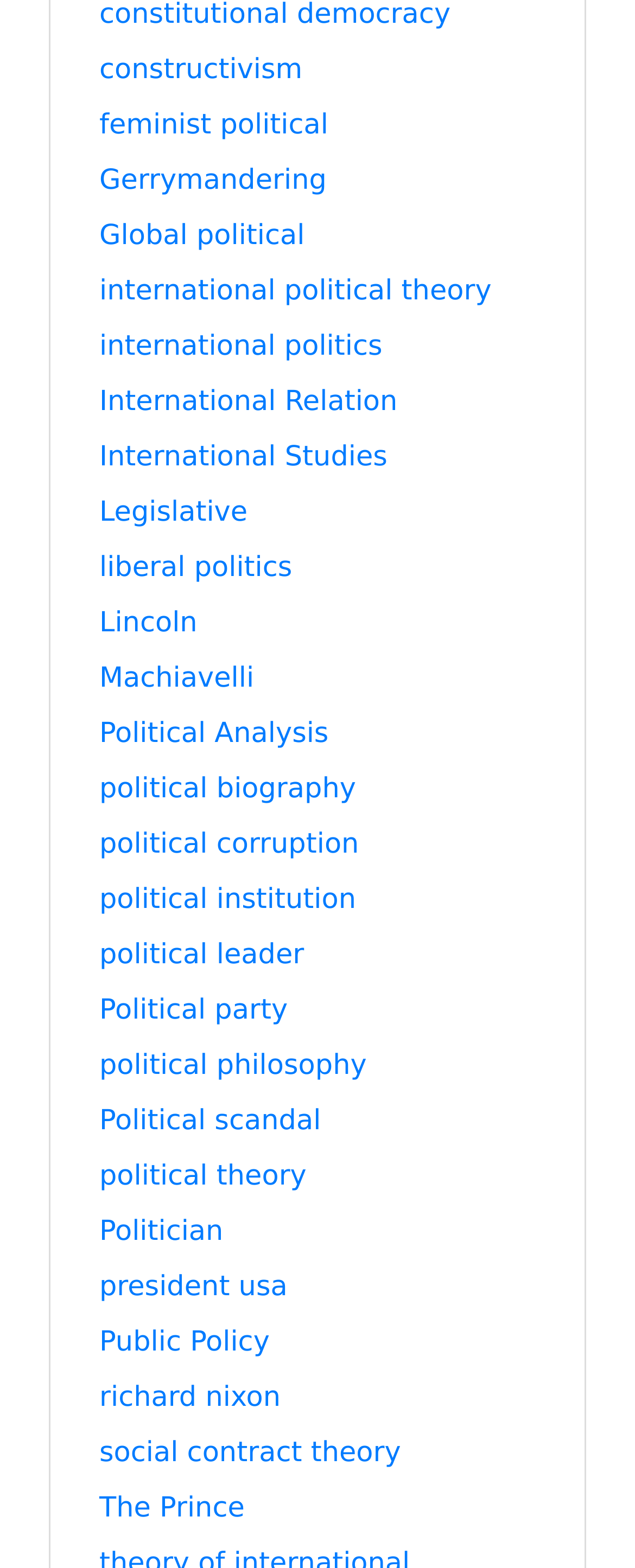Please give a one-word or short phrase response to the following question: 
What is the last link on the webpage?

The Prince